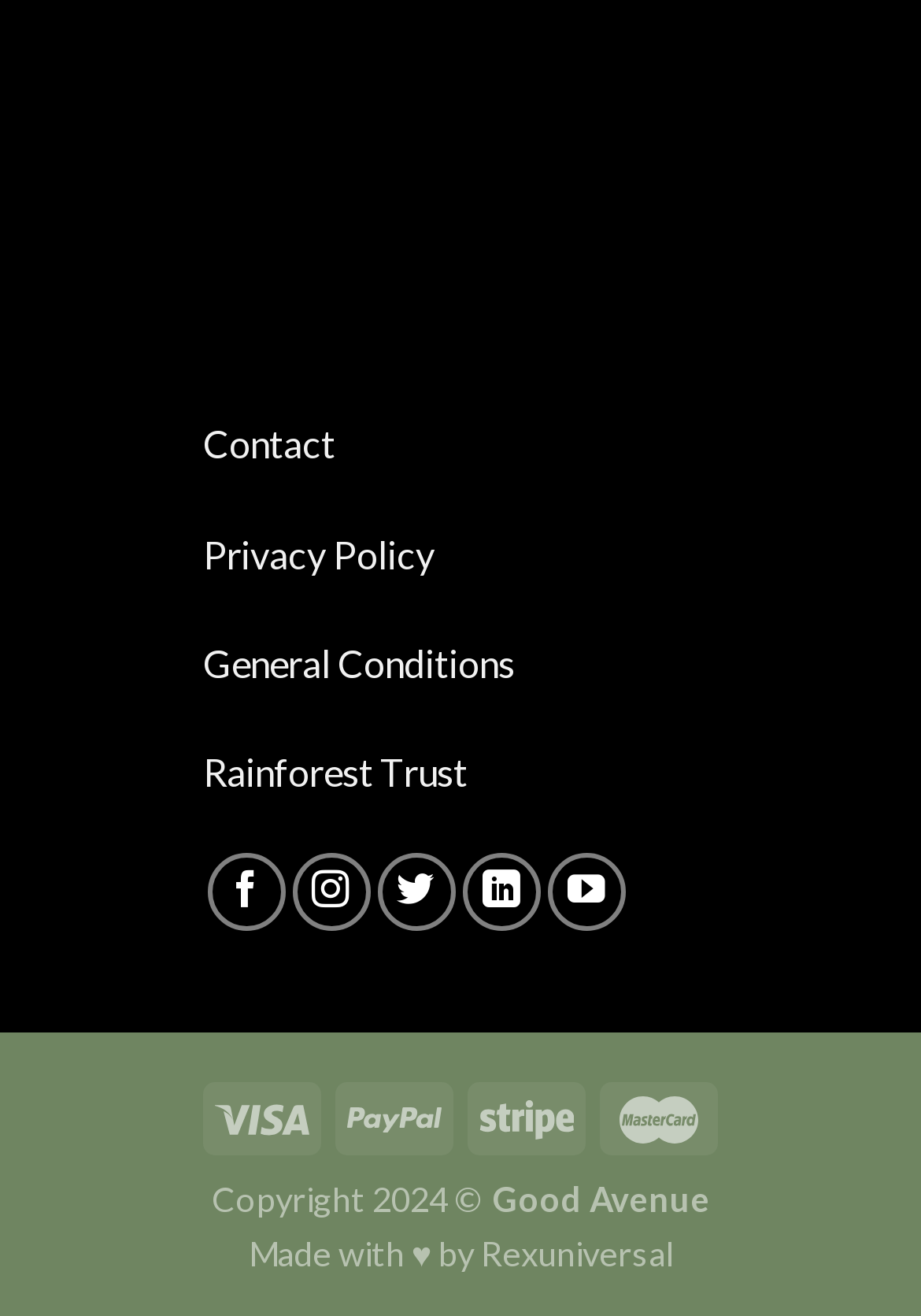Refer to the element description Privacy Policy and identify the corresponding bounding box in the screenshot. Format the coordinates as (top-left x, top-left y, bottom-right x, bottom-right y) with values in the range of 0 to 1.

[0.221, 0.403, 0.472, 0.437]